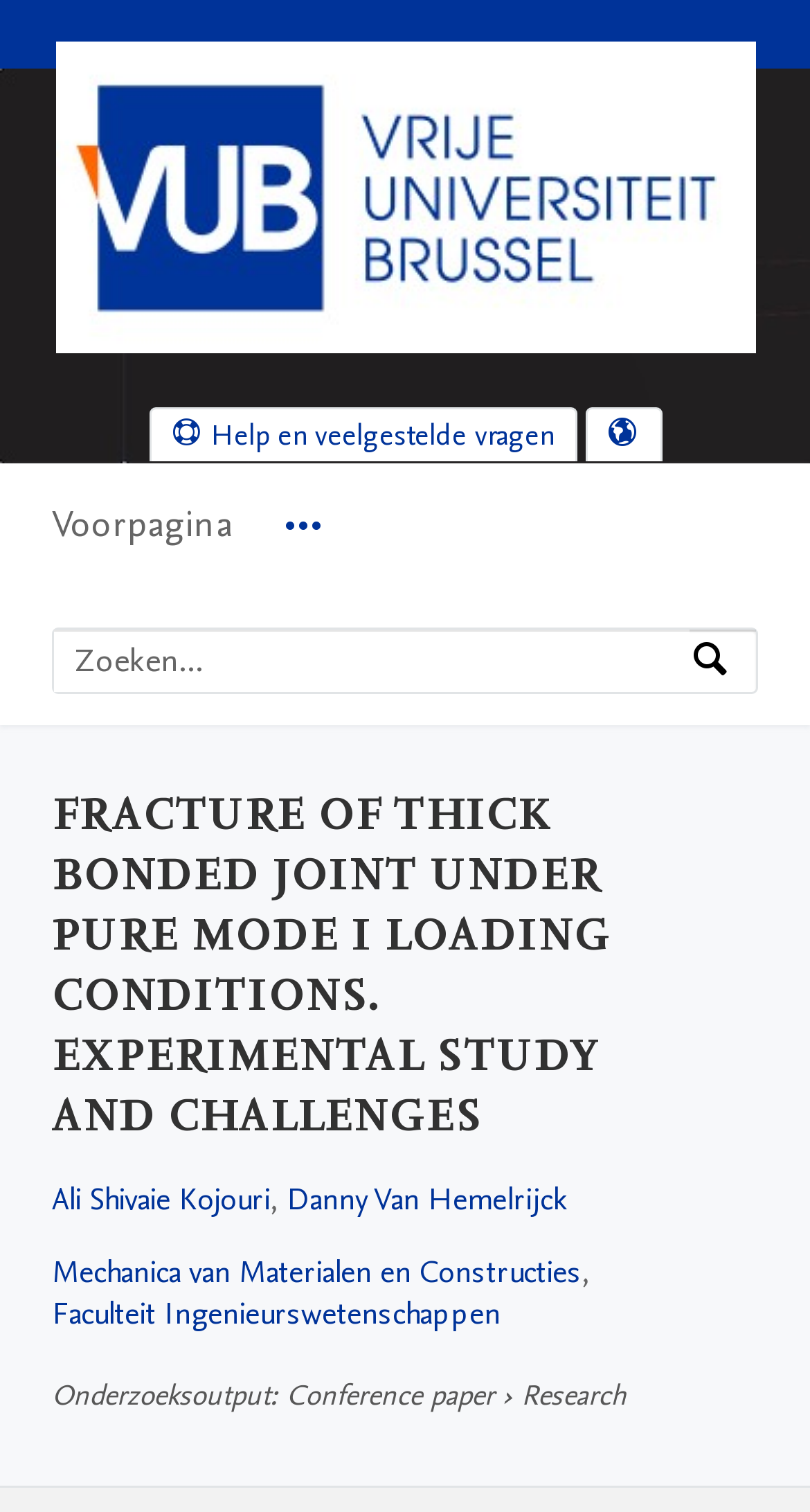Who are the authors of the research?
Give a single word or phrase as your answer by examining the image.

Ali Shivaie Kojouri and Danny Van Hemelrijck